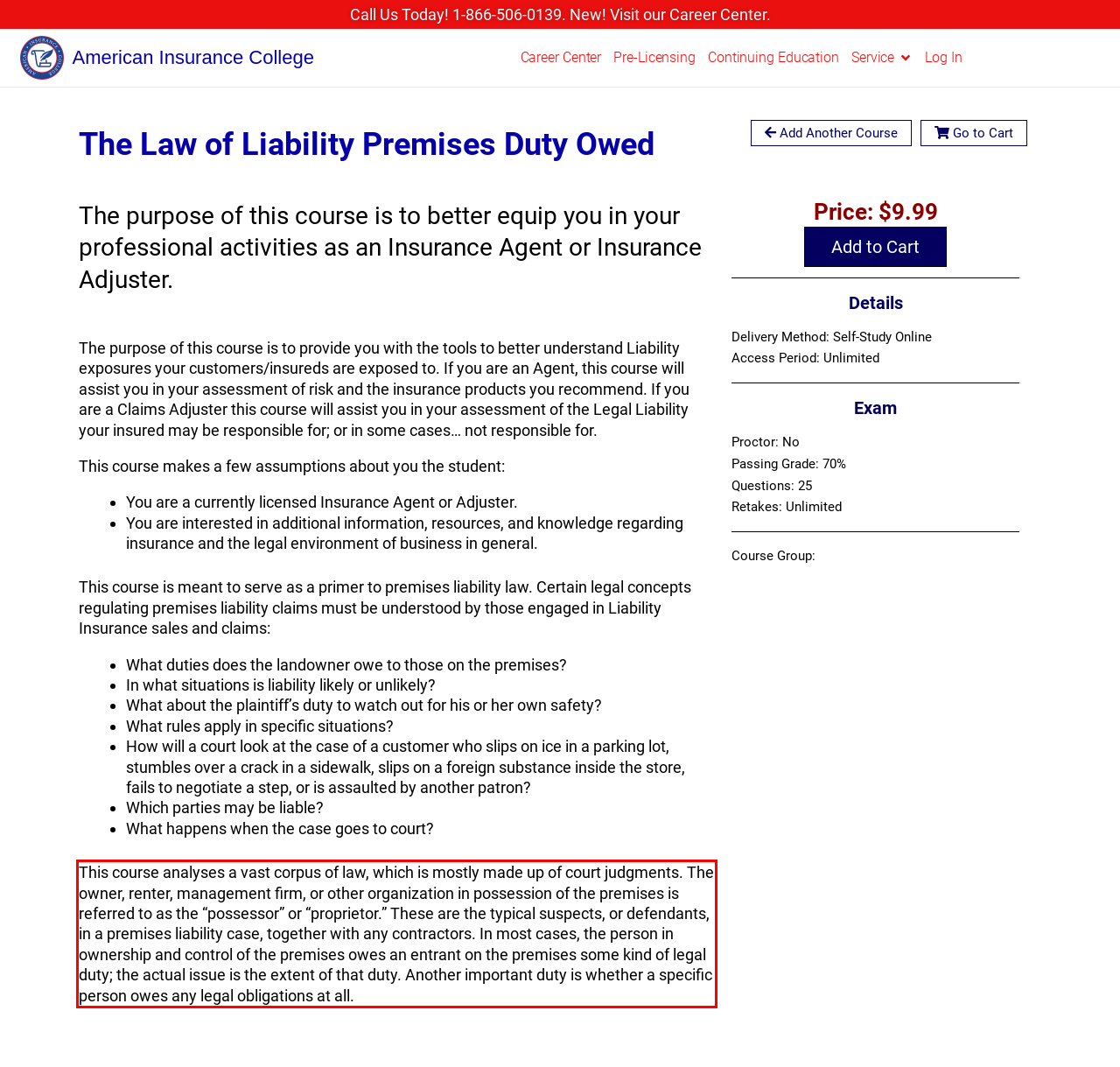Please recognize and transcribe the text located inside the red bounding box in the webpage image.

This course analyses a vast corpus of law, which is mostly made up of court judgments. The owner, renter, management firm, or other organization in possession of the premises is referred to as the “possessor” or “proprietor.” These are the typical suspects, or defendants, in a premises liability case, together with any contractors. In most cases, the person in ownership and control of the premises owes an entrant on the premises some kind of legal duty; the actual issue is the extent of that duty. Another important duty is whether a specific person owes any legal obligations at all.